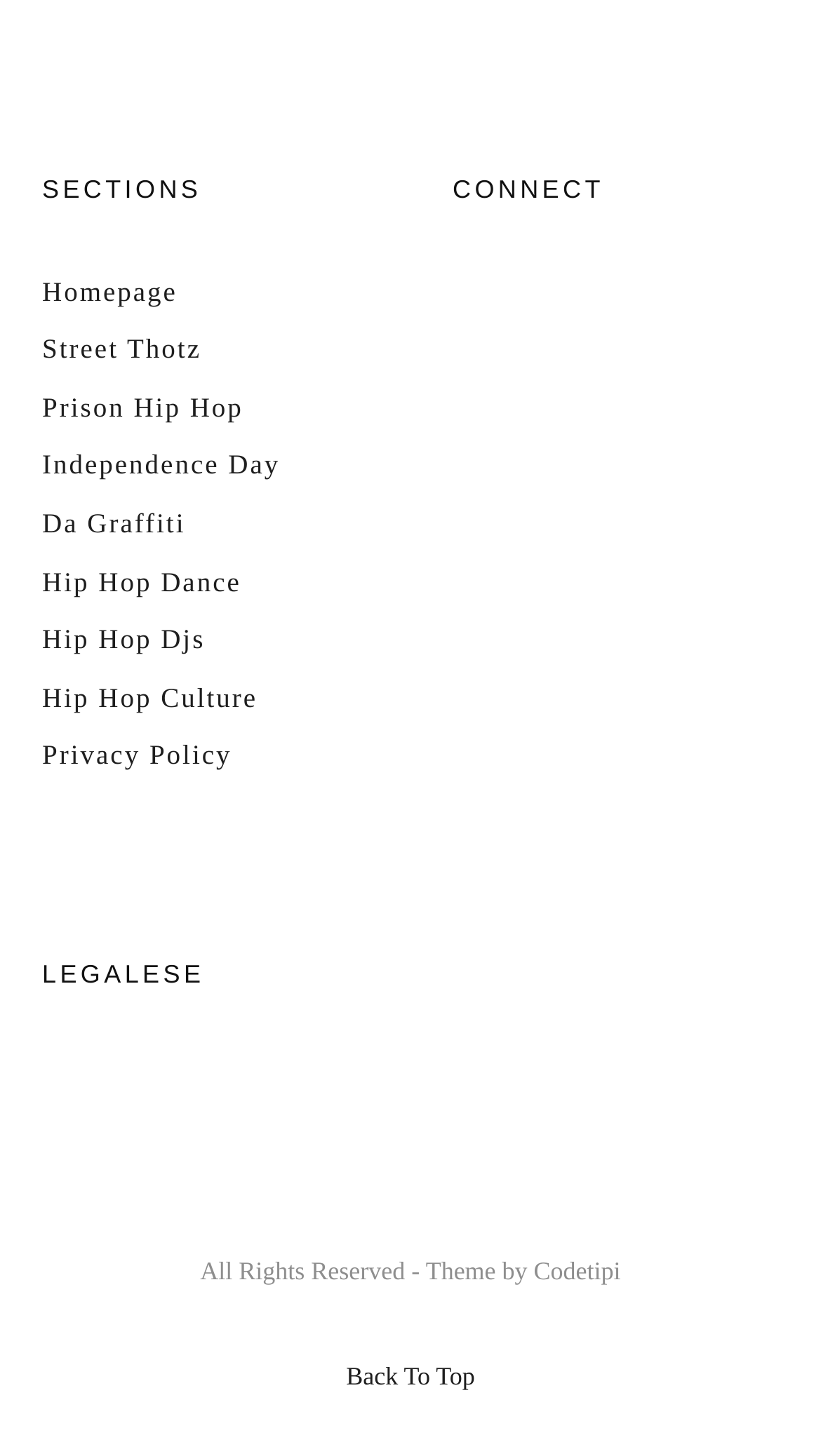Consider the image and give a detailed and elaborate answer to the question: 
What is the first section listed?

The first section listed is 'Homepage' which is a link element located at the top left of the webpage, with a bounding box coordinate of [0.051, 0.189, 0.216, 0.211].